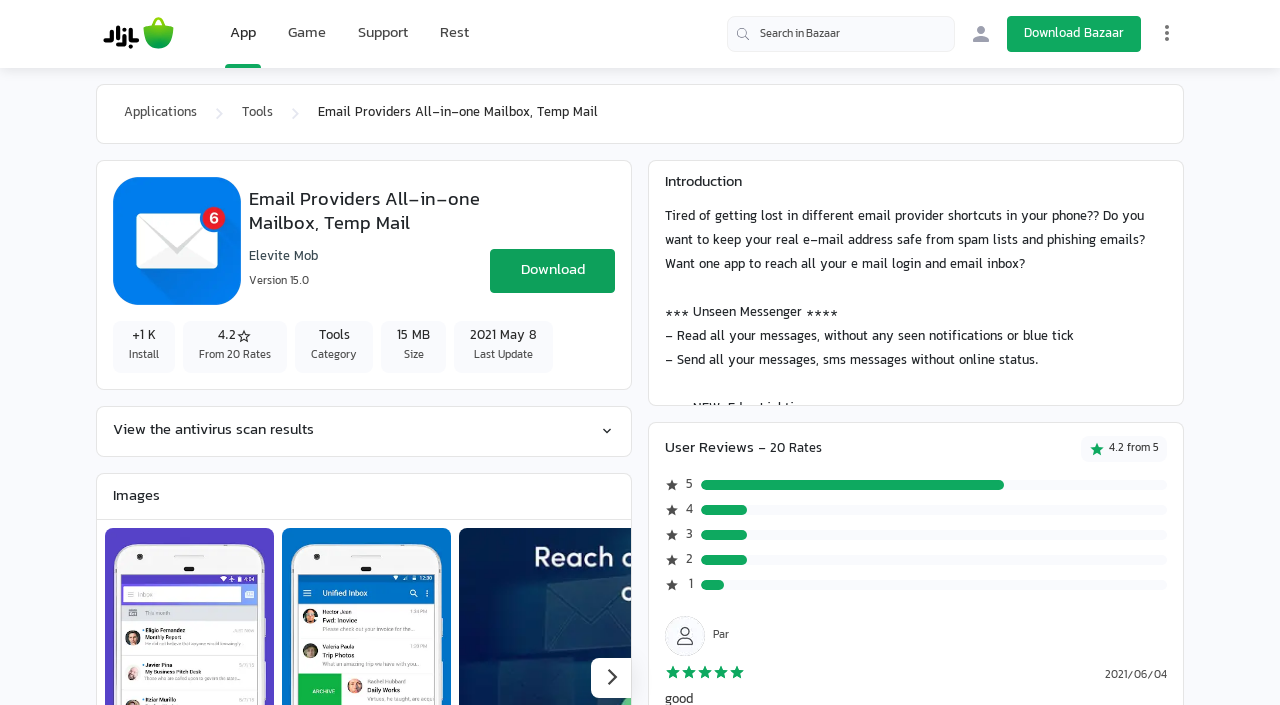Please extract the primary headline from the webpage.

Email Providers All-in-one Mailbox, Temp Mail